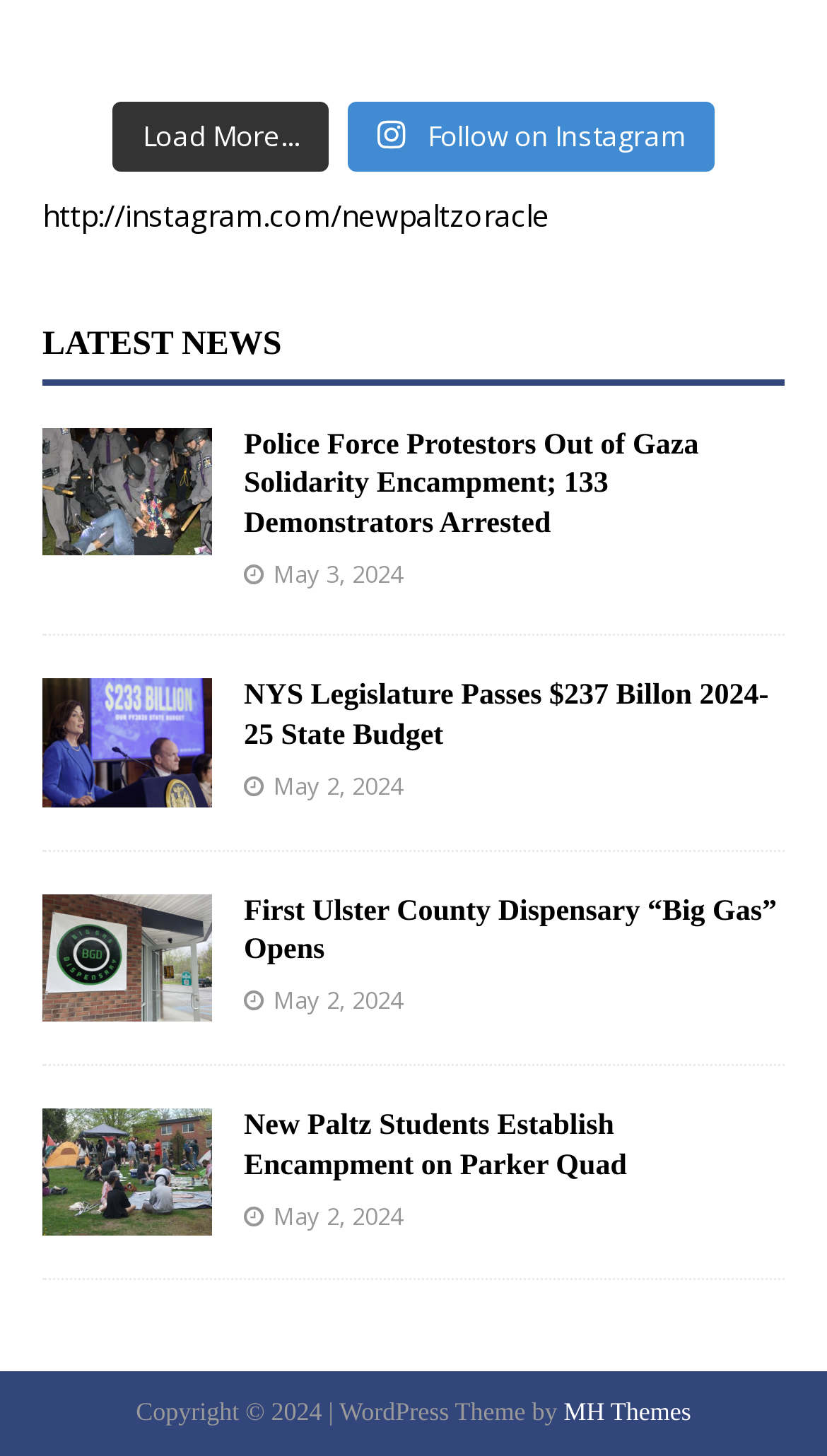Determine the coordinates of the bounding box that should be clicked to complete the instruction: "View latest news". The coordinates should be represented by four float numbers between 0 and 1: [left, top, right, bottom].

[0.051, 0.225, 0.341, 0.25]